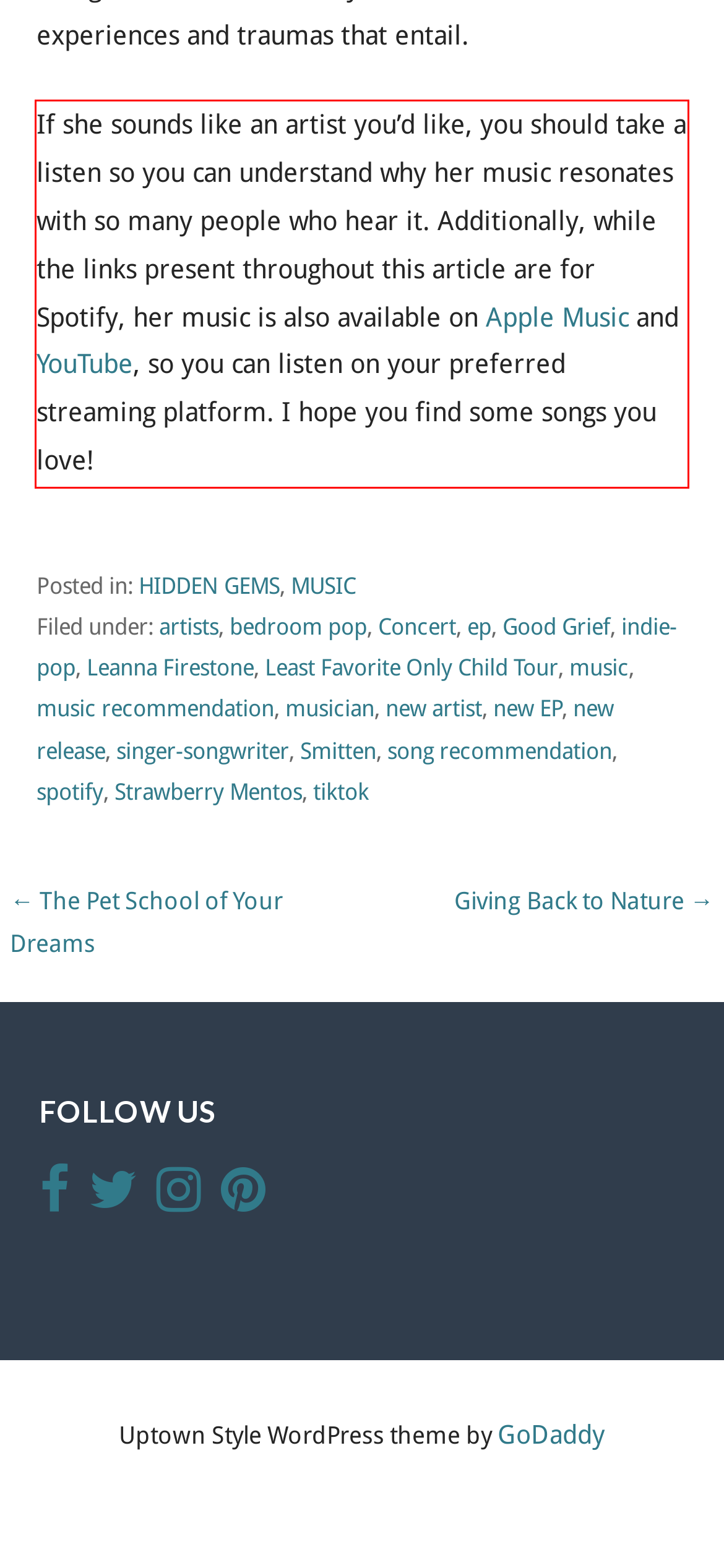Please recognize and transcribe the text located inside the red bounding box in the webpage image.

If she sounds like an artist you’d like, you should take a listen so you can understand why her music resonates with so many people who hear it. Additionally, while the links present throughout this article are for Spotify, her music is also available on Apple Music and YouTube, so you can listen on your preferred streaming platform. I hope you find some songs you love!